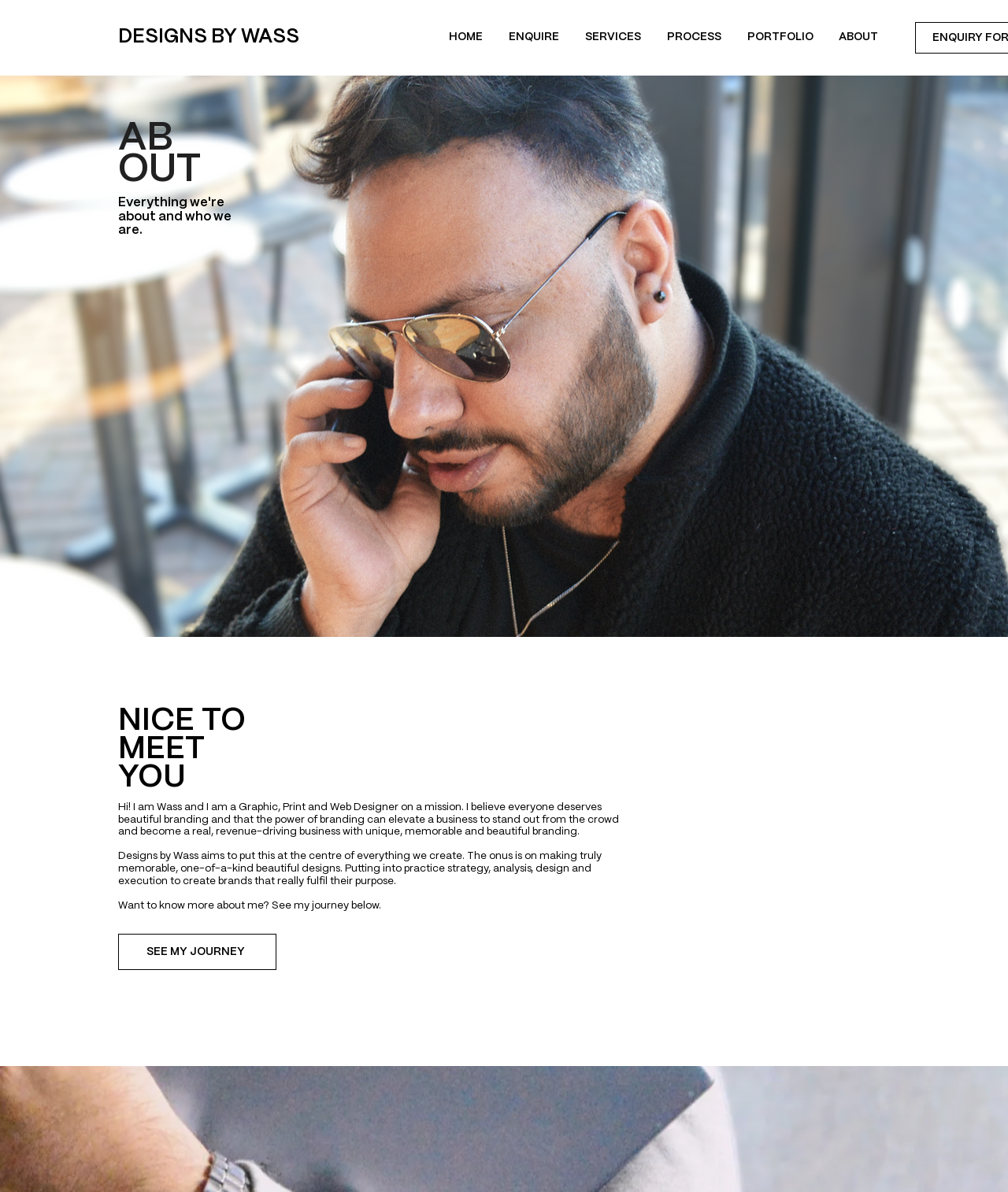How many navigation links are there?
From the image, provide a succinct answer in one word or a short phrase.

6